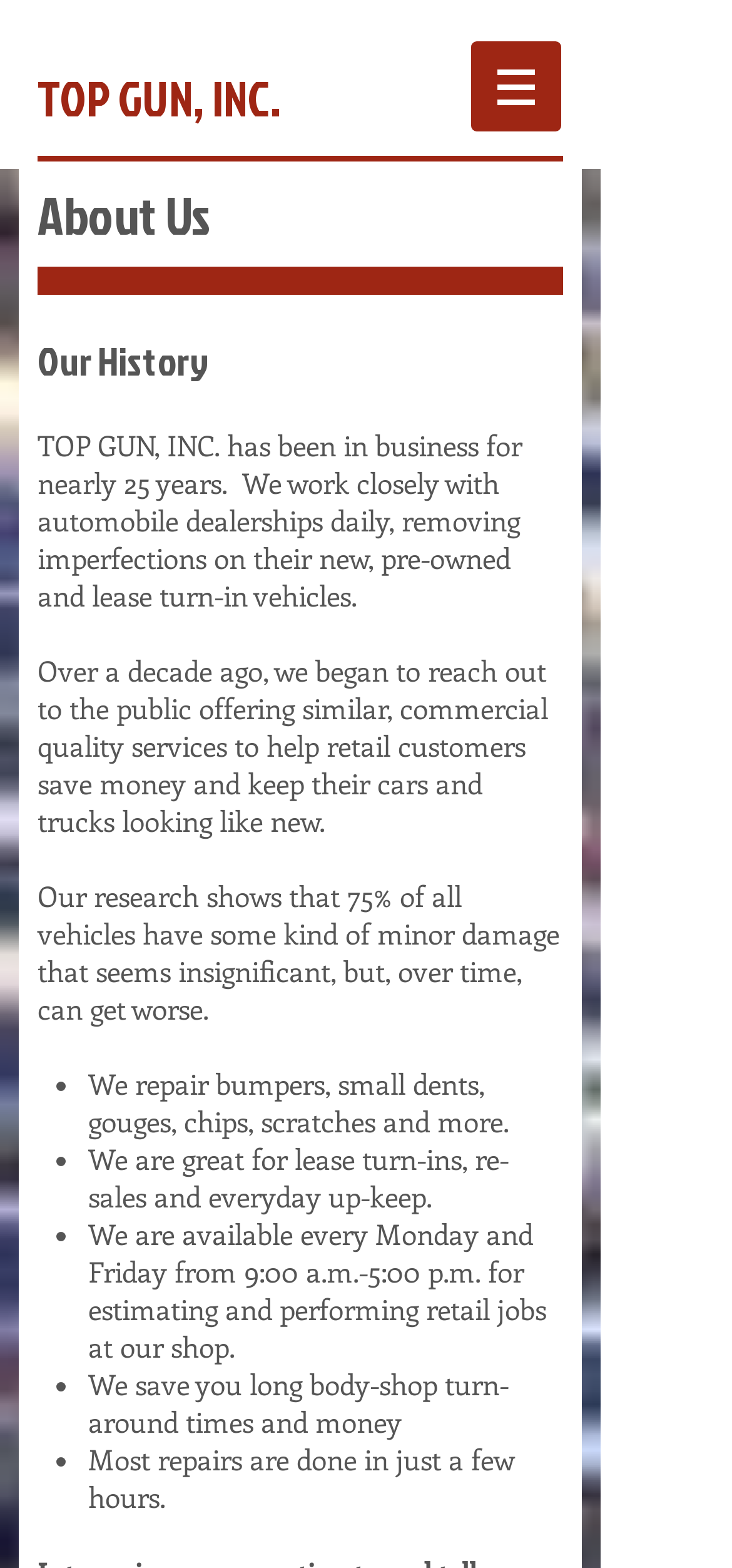Please find and provide the title of the webpage.

TOP GUN, INC.